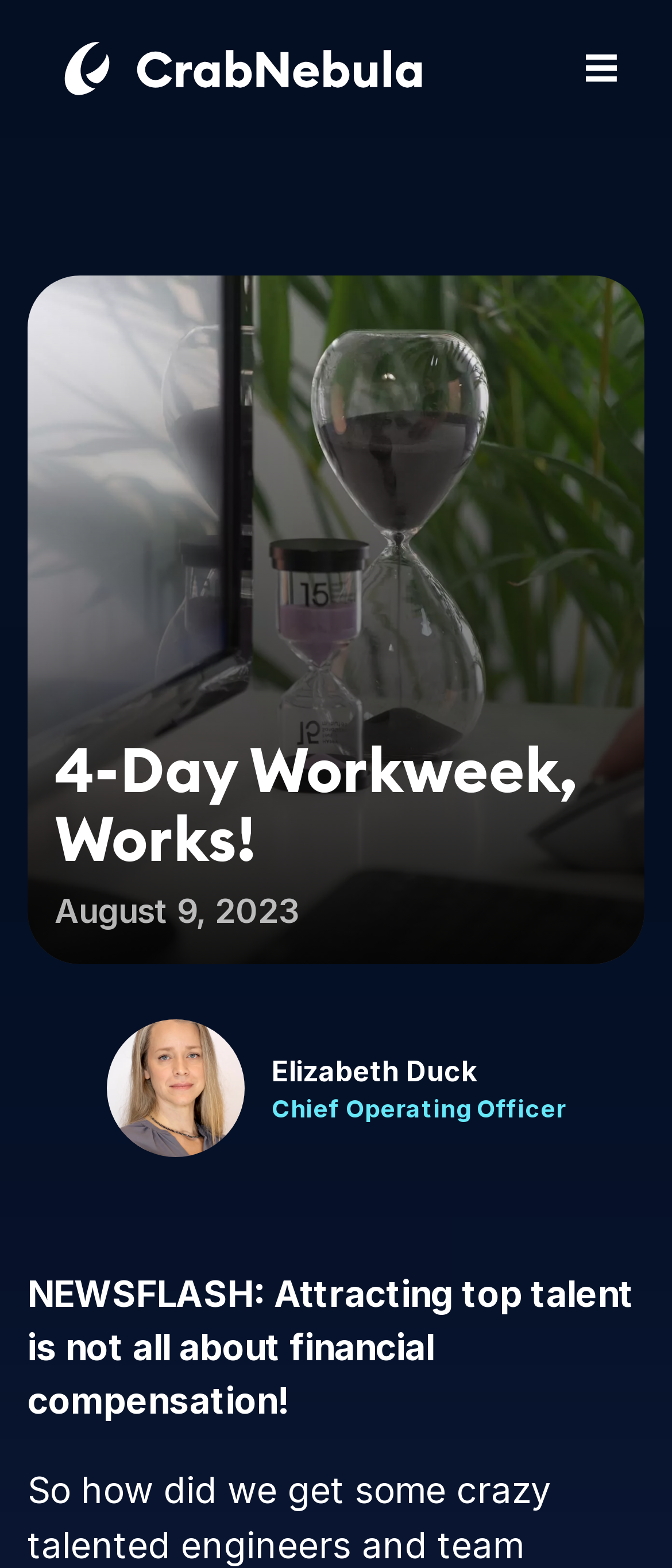What type of content is presented on the webpage?
Carefully analyze the image and provide a detailed answer to the question.

I found a StaticText element with the text 'NEWSFLASH: Attracting top talent is not all about financial compensation!' and bounding box coordinates [0.041, 0.811, 0.944, 0.907]. This suggests that the webpage presents news or article content.